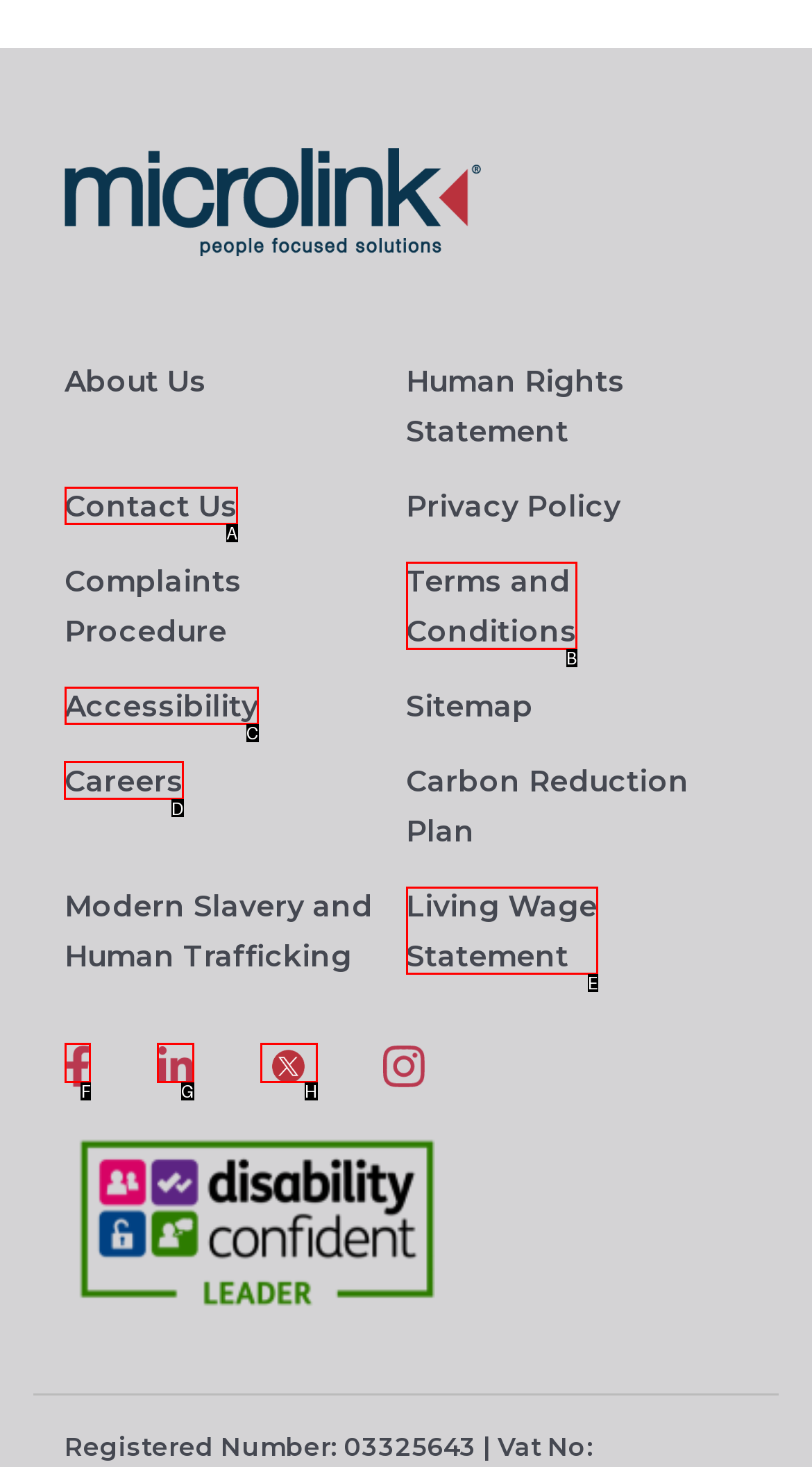To complete the task: Go to Careers page, which option should I click? Answer with the appropriate letter from the provided choices.

D